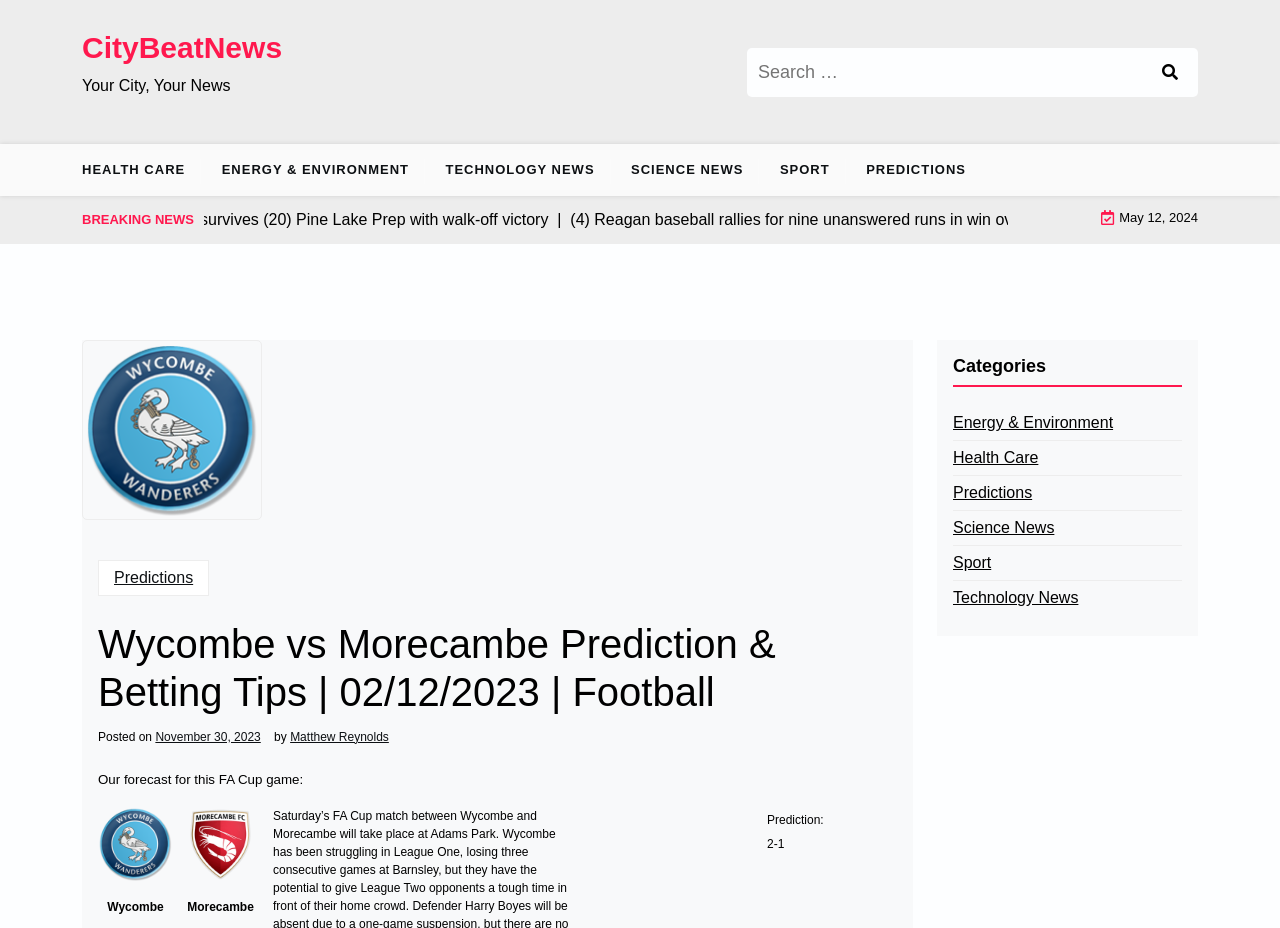What is the predicted score of the FA Cup game?
Based on the visual details in the image, please answer the question thoroughly.

The predicted score of the FA Cup game can be found in the article section of the webpage, where it is stated that 'Our forecast for this FA Cup game: Wycombe vs Morecambe' and the predicted score is mentioned as '2-1'.